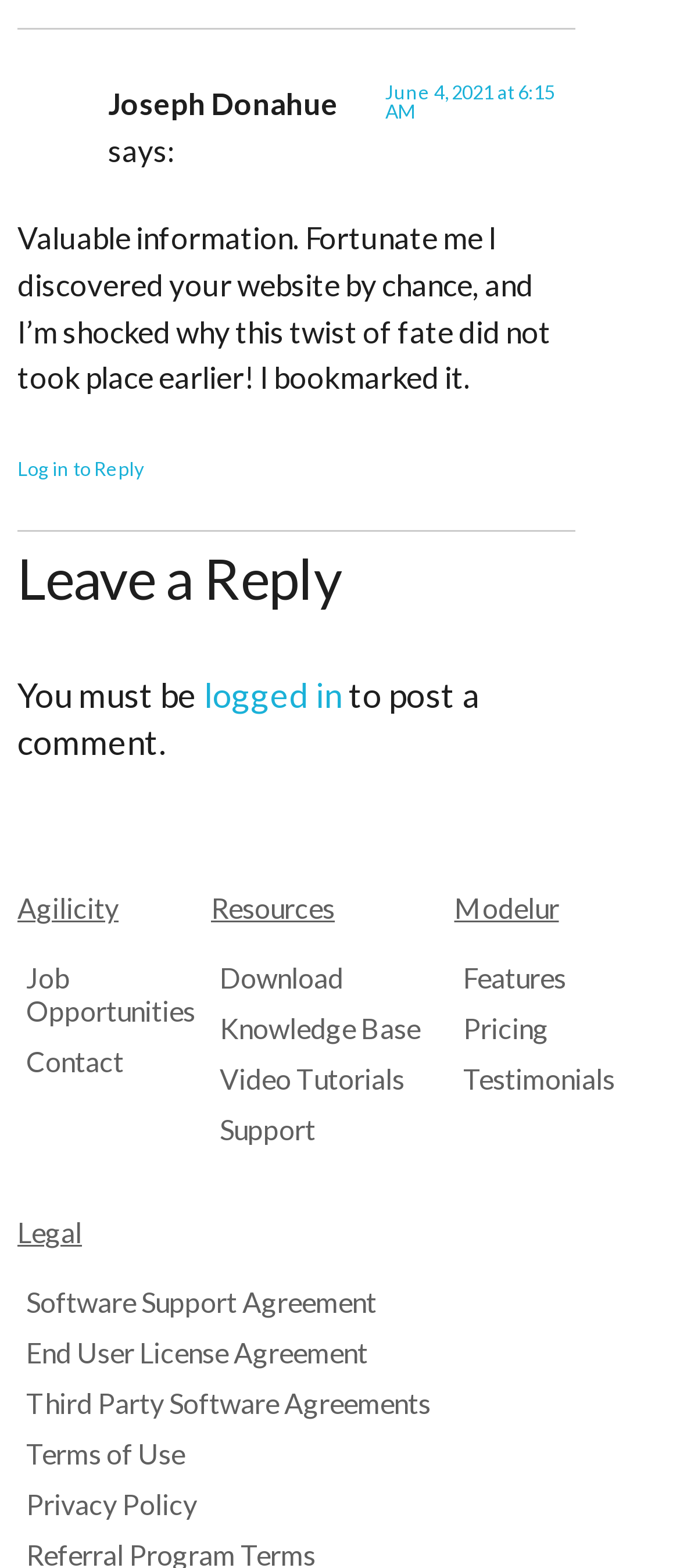Provide a single word or phrase answer to the question: 
What is the name of the person who commented?

Joseph Donahue